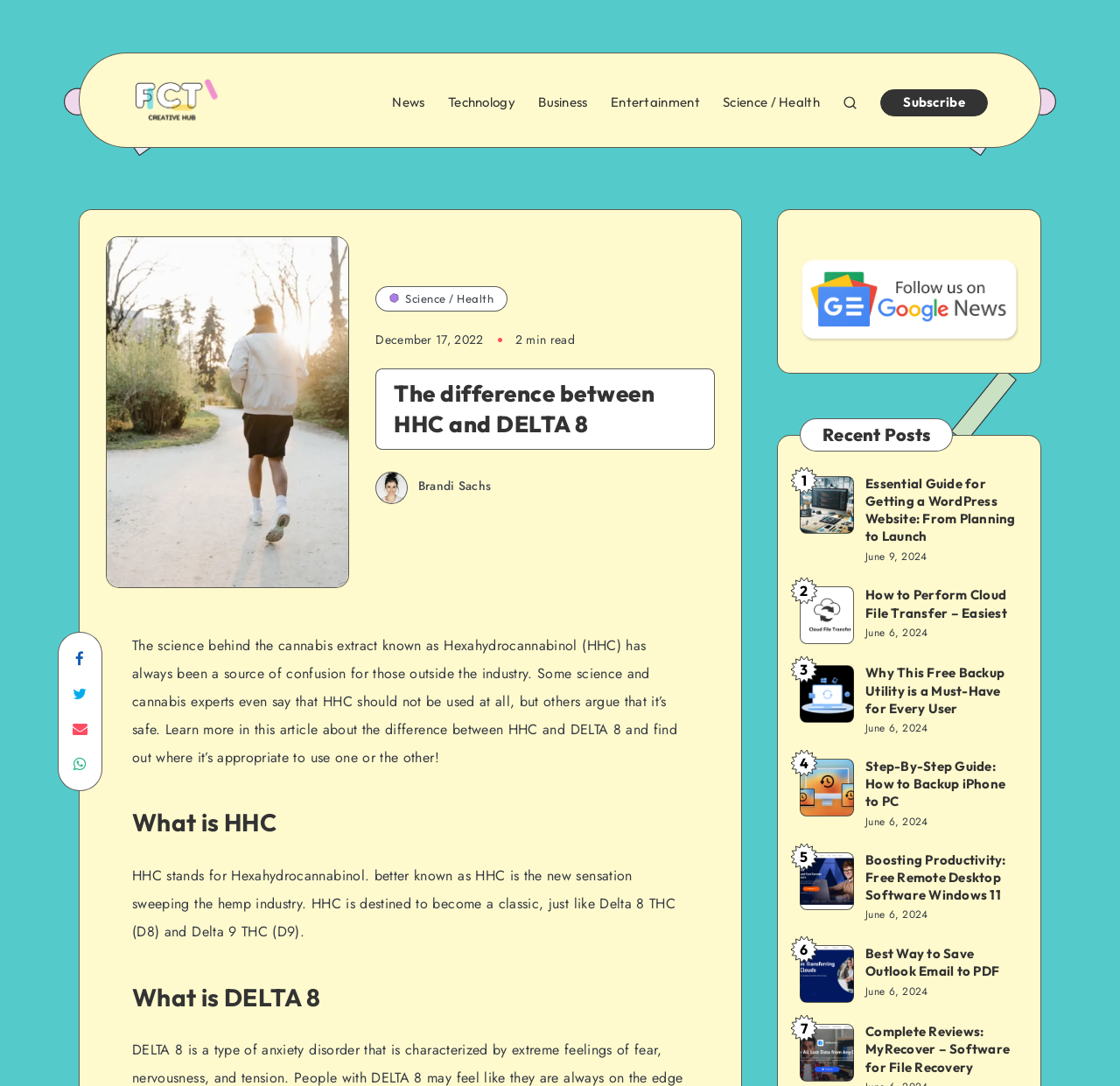Determine the coordinates of the bounding box that should be clicked to complete the instruction: "Read the article about the difference between HHC and DELTA 8". The coordinates should be represented by four float numbers between 0 and 1: [left, top, right, bottom].

[0.118, 0.585, 0.605, 0.707]